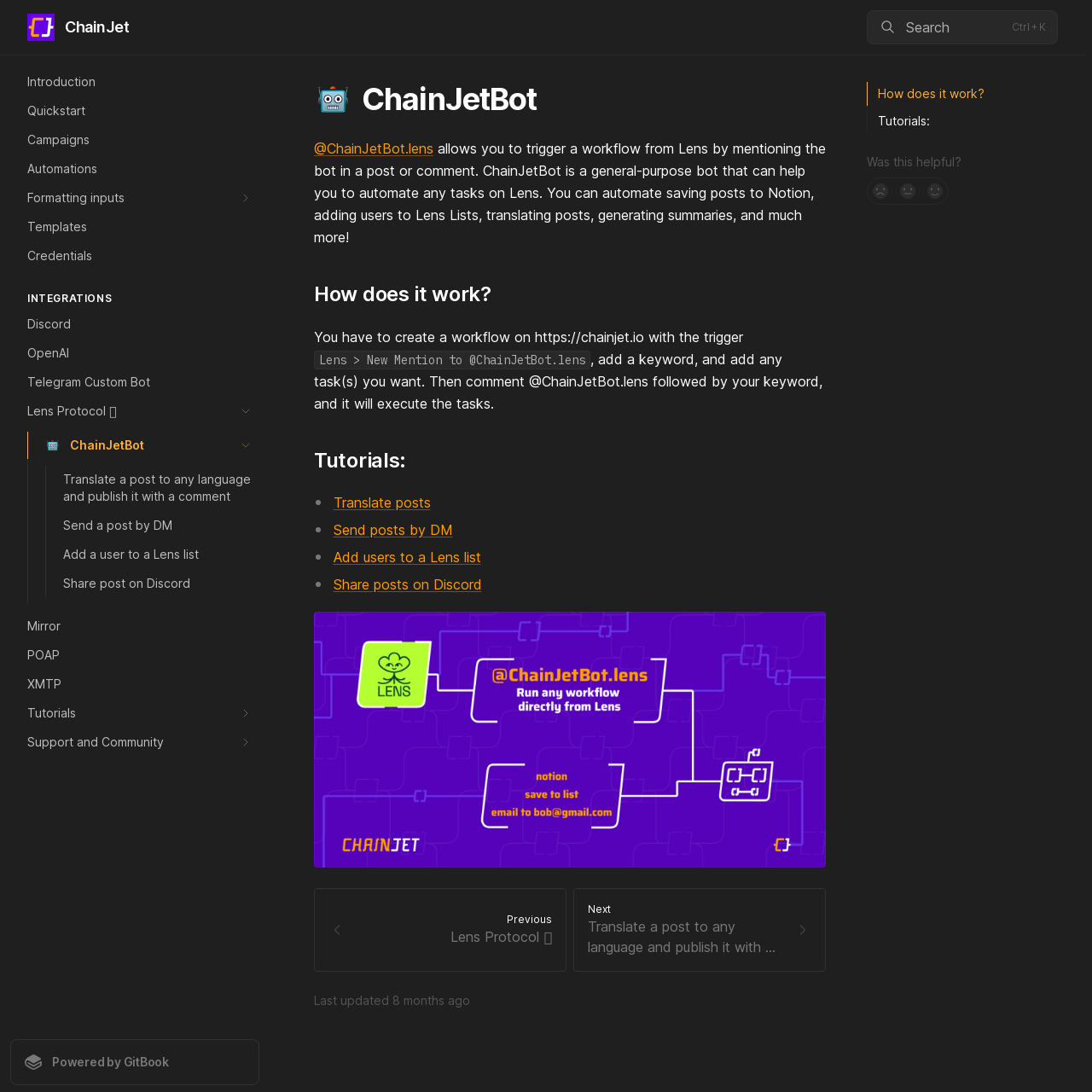Locate the bounding box coordinates of the clickable region to complete the following instruction: "Go to 'Introduction'."

[0.009, 0.062, 0.238, 0.088]